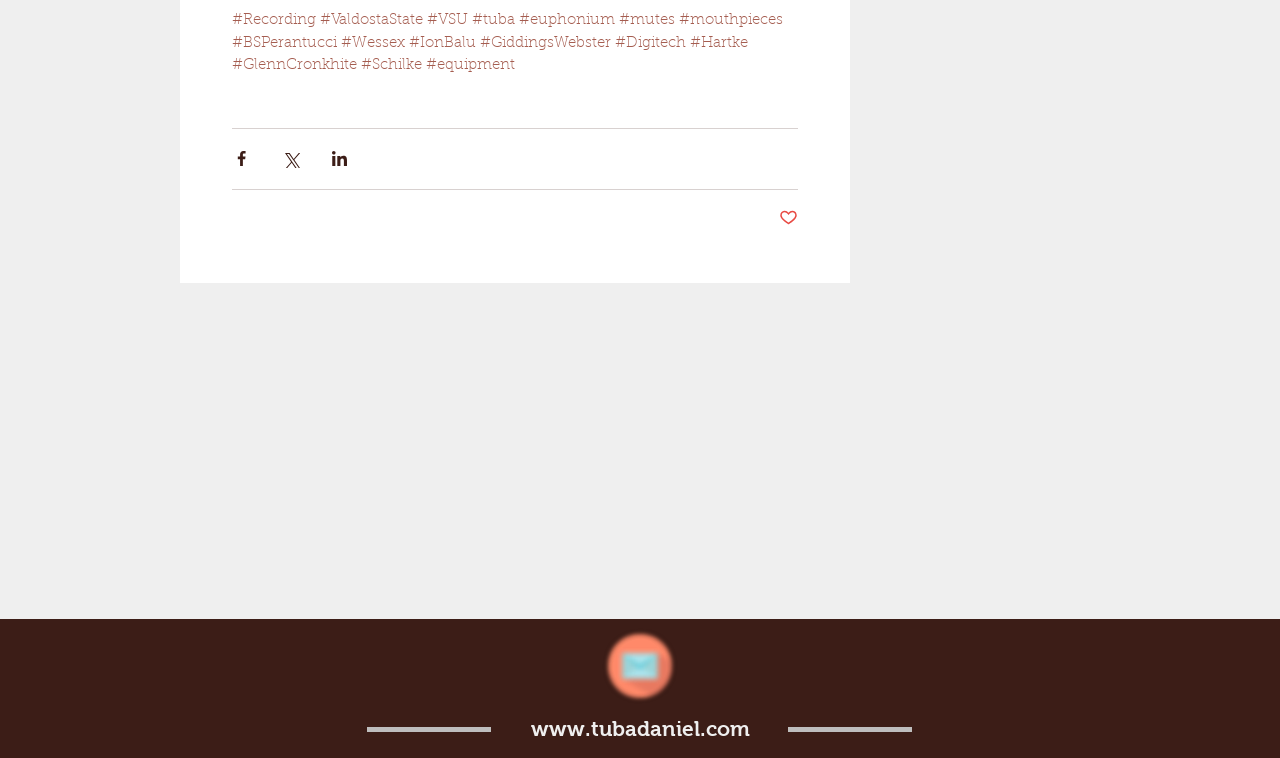Please identify the bounding box coordinates of the region to click in order to complete the given instruction: "Visit the 'www.tubadaniel.com' website". The coordinates should be four float numbers between 0 and 1, i.e., [left, top, right, bottom].

[0.415, 0.945, 0.586, 0.976]